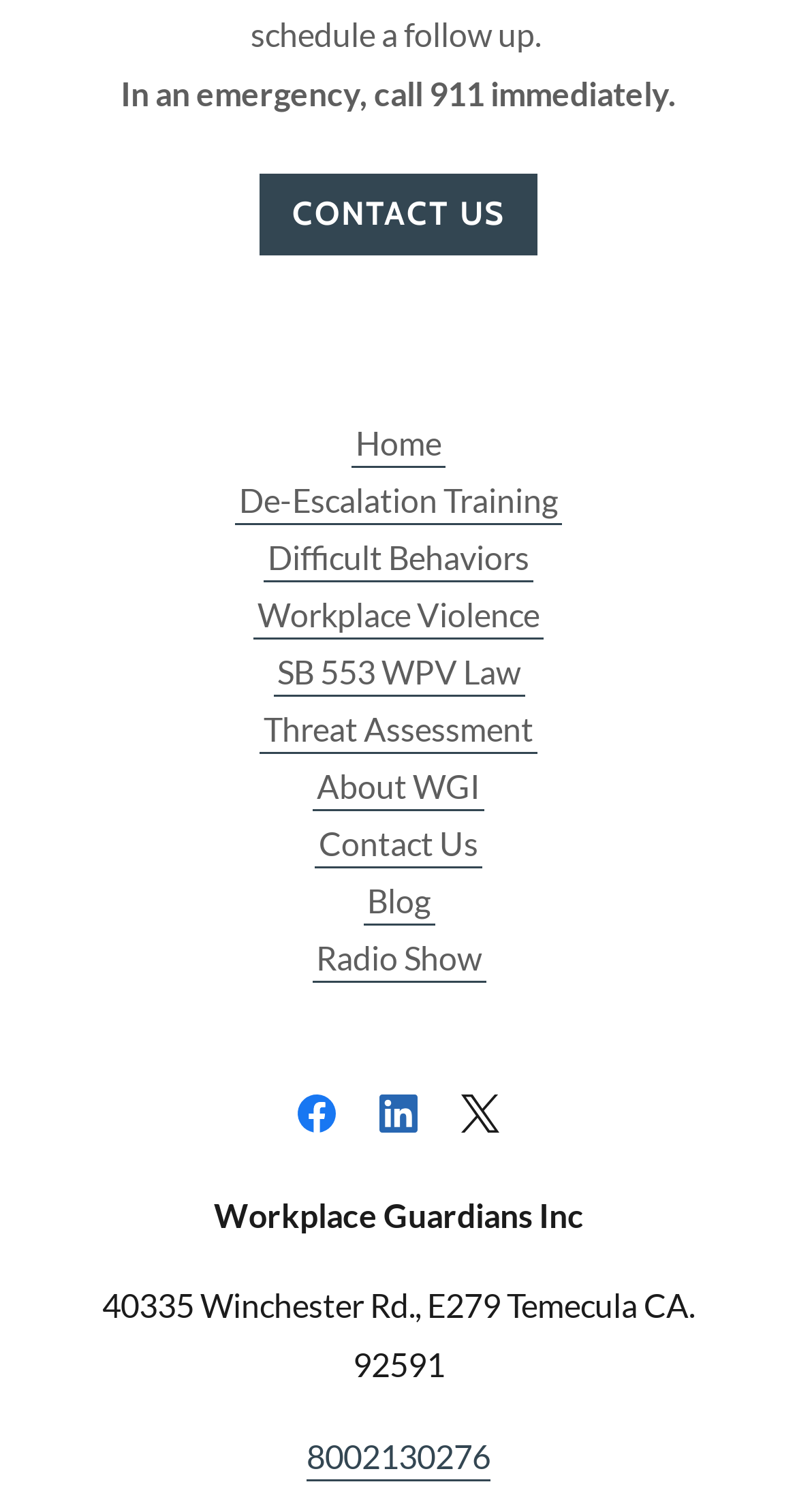Can you look at the image and give a comprehensive answer to the question:
What is the address of the company?

The address of the company is mentioned at the bottom of the webpage in a static text element, which says '40335 Winchester Rd., E279 Temecula CA. 92591'.